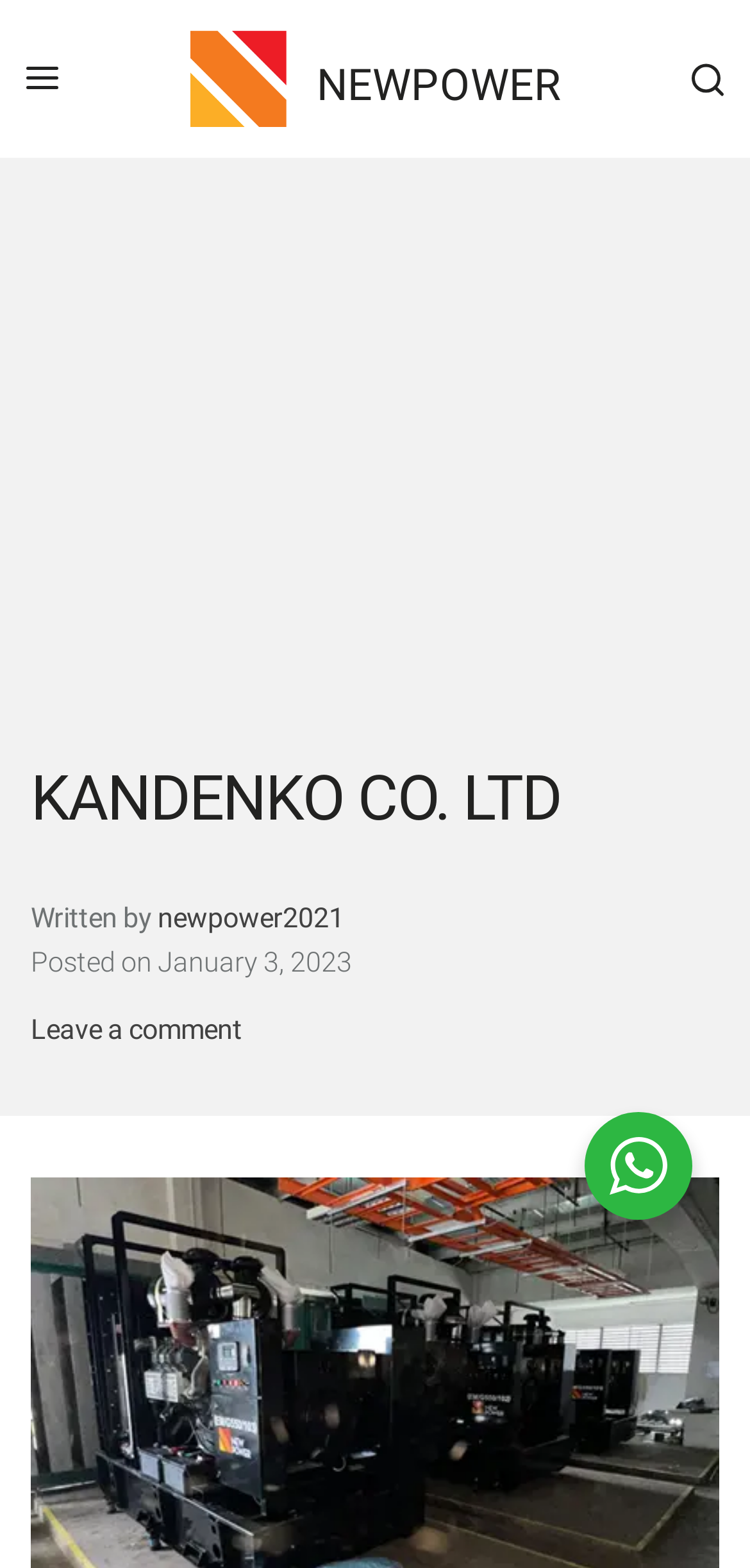What is the company name?
Based on the visual details in the image, please answer the question thoroughly.

I found the company name by looking at the heading element with the text 'KANDENKO CO. LTD' which is located at the top of the webpage.